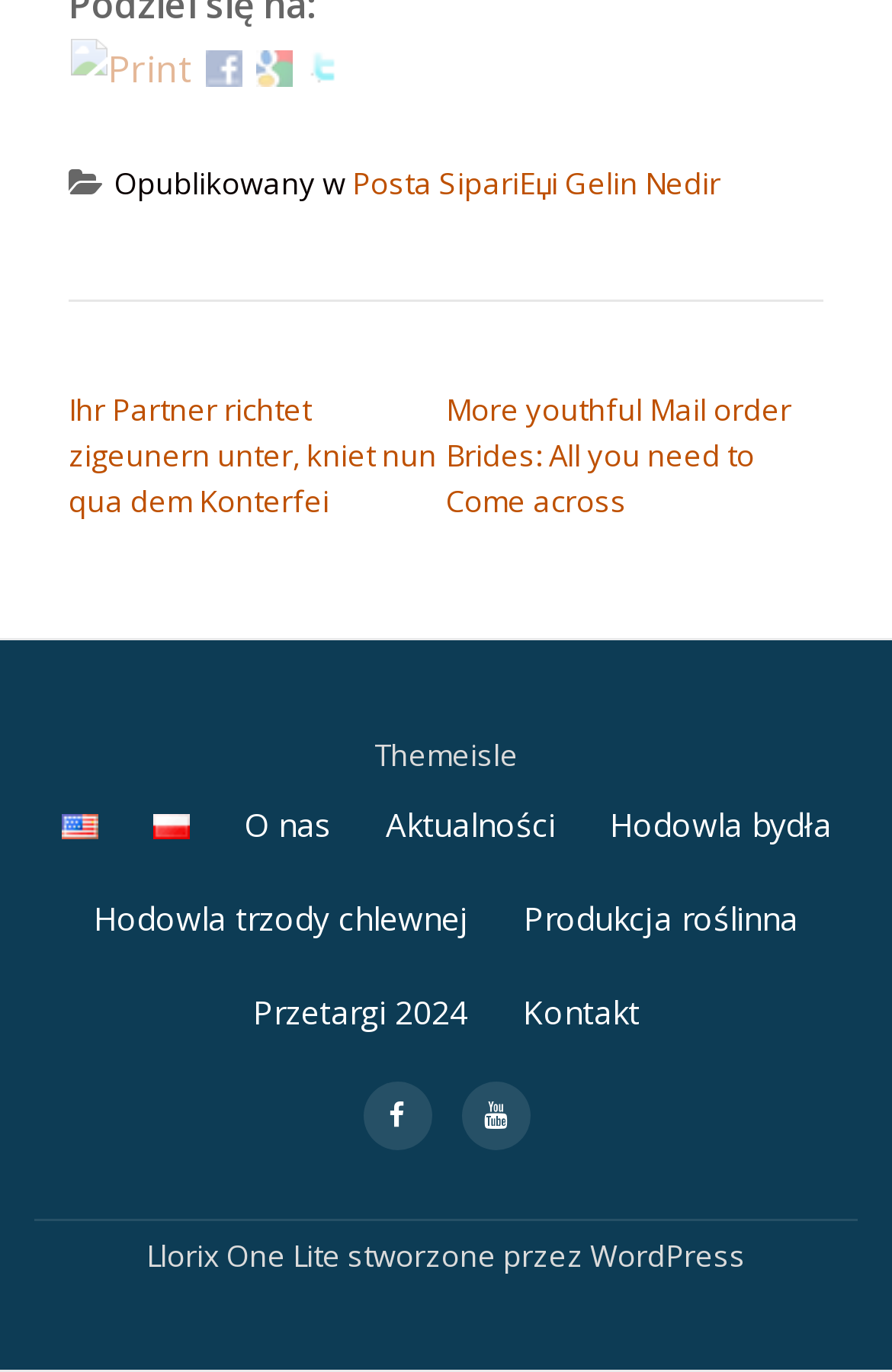How many navigation sections are there?
Please utilize the information in the image to give a detailed response to the question.

I looked at the webpage structure and found two navigation sections, which are 'Wpisy' and 'Drugie menu'. These sections have a hierarchical structure and contain links to other pages.